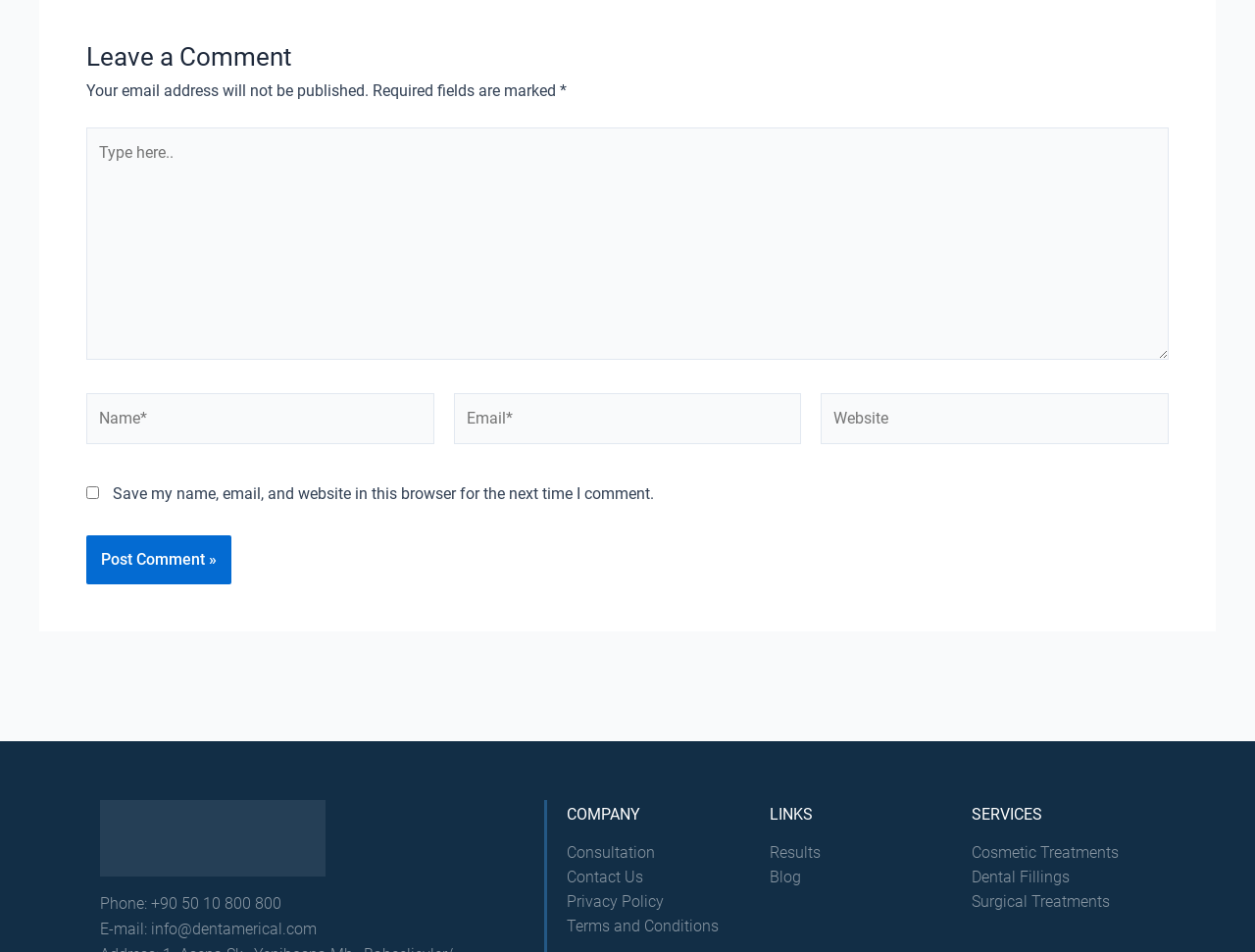What is the phone number of the company?
Please provide a single word or phrase as your answer based on the image.

+90 50 10 800 800